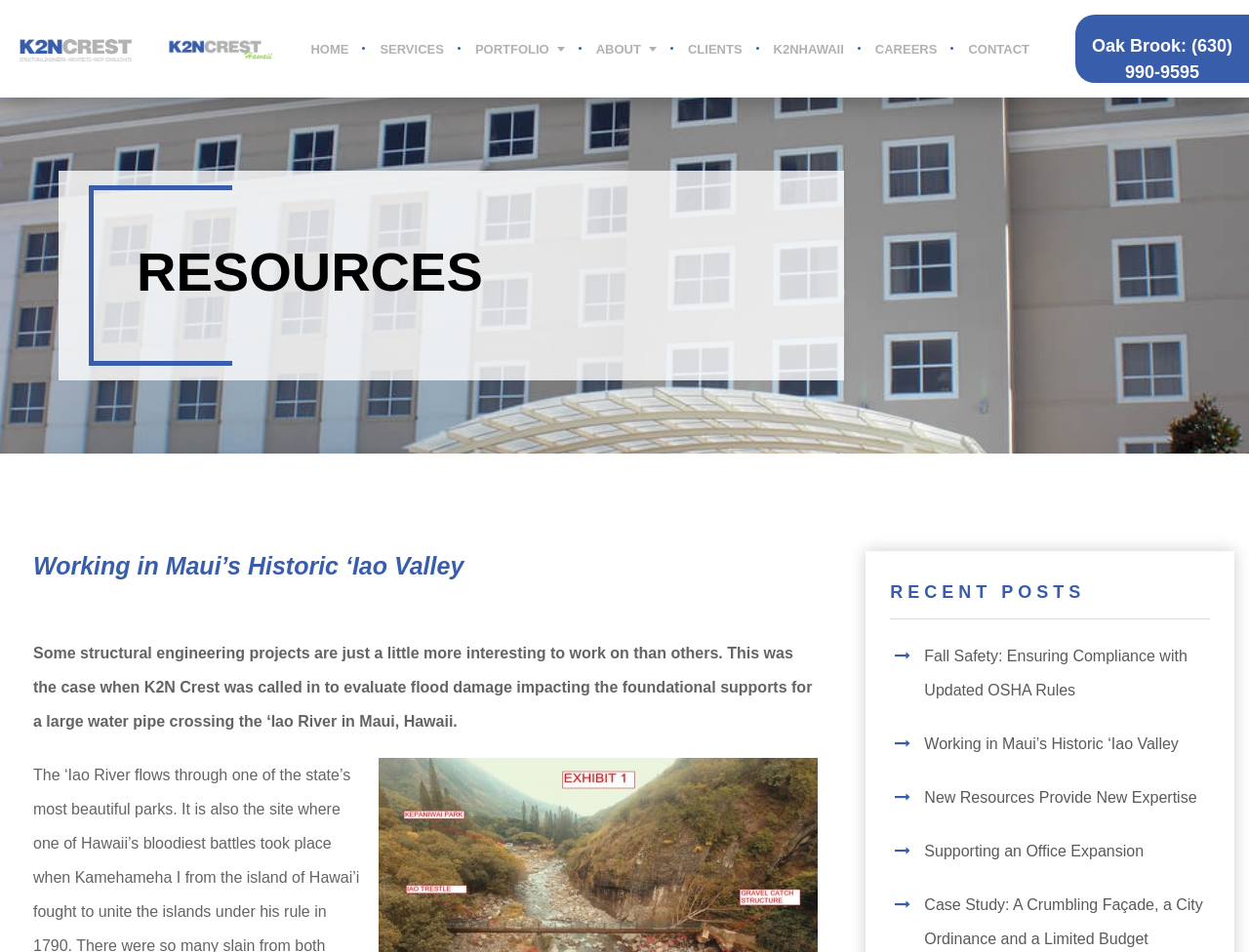Please provide the bounding box coordinates for the element that needs to be clicked to perform the instruction: "View the Industrial Burner Market report". The coordinates must consist of four float numbers between 0 and 1, formatted as [left, top, right, bottom].

None